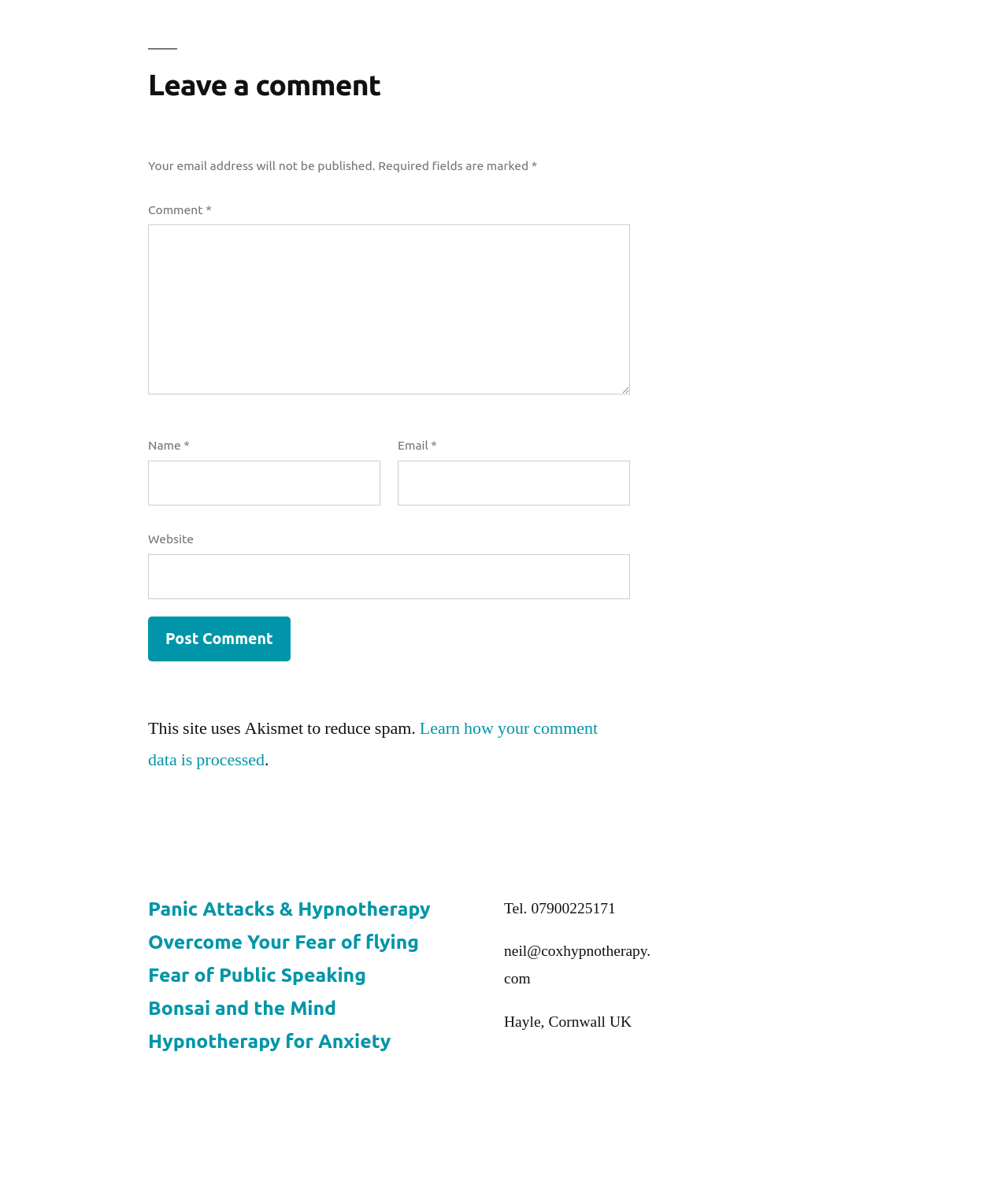What is the required information to post a comment?
Give a one-word or short-phrase answer derived from the screenshot.

Name, email, and comment